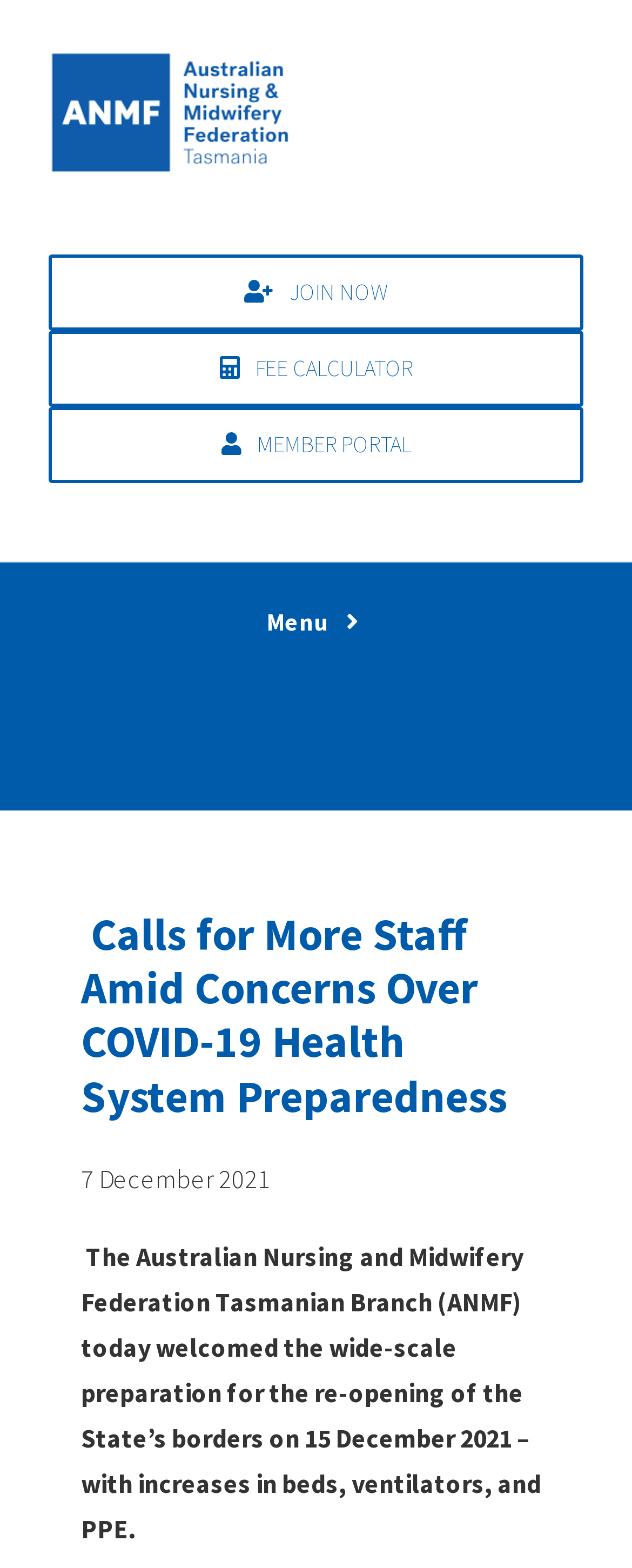Identify the bounding box coordinates of the clickable region necessary to fulfill the following instruction: "Read the media release about COVID-19 Health System Preparedness". The bounding box coordinates should be four float numbers between 0 and 1, i.e., [left, top, right, bottom].

[0.128, 0.579, 0.872, 0.716]